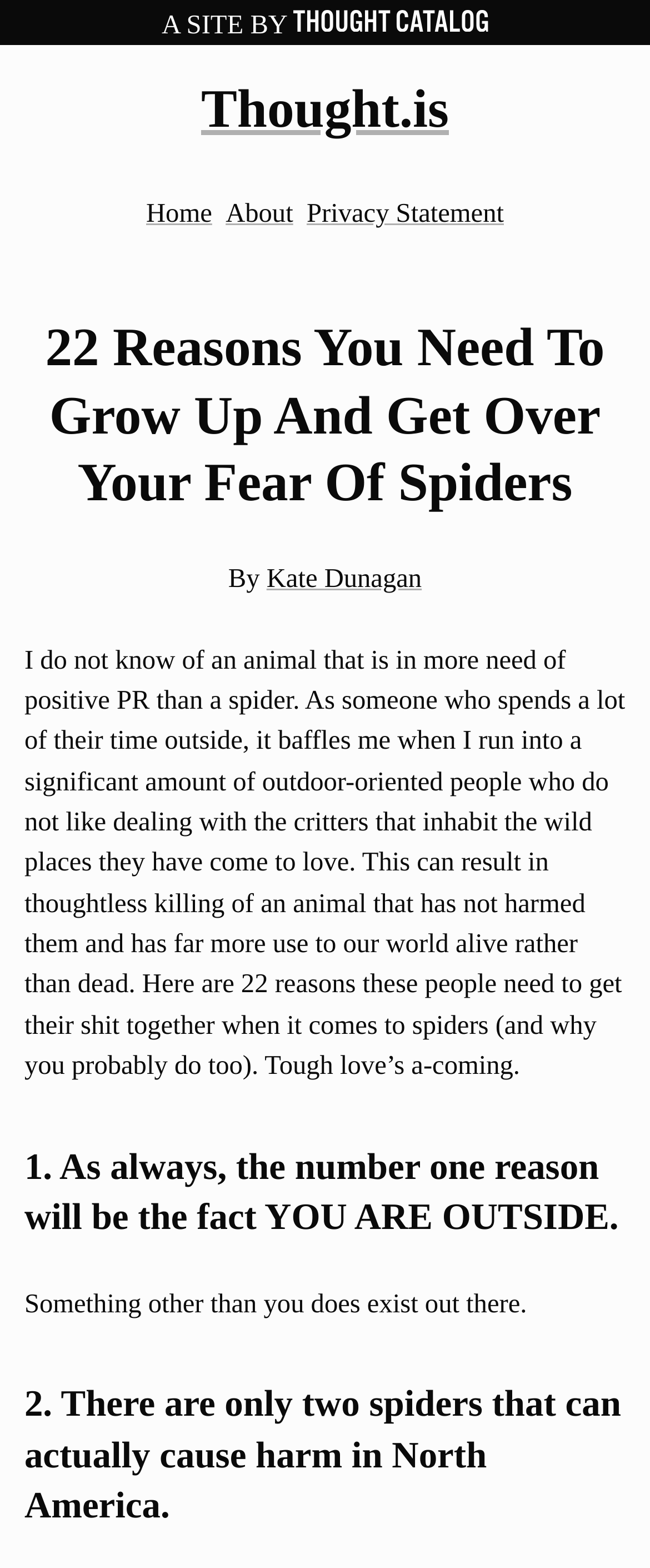What is the name of the website?
Provide an in-depth answer to the question, covering all aspects.

I determined the answer by looking at the top-left corner of the webpage, where it says 'A SITE BY' followed by a link 'Thought Catalog' and another link 'Thought.is'. This suggests that Thought.is is the name of the website.